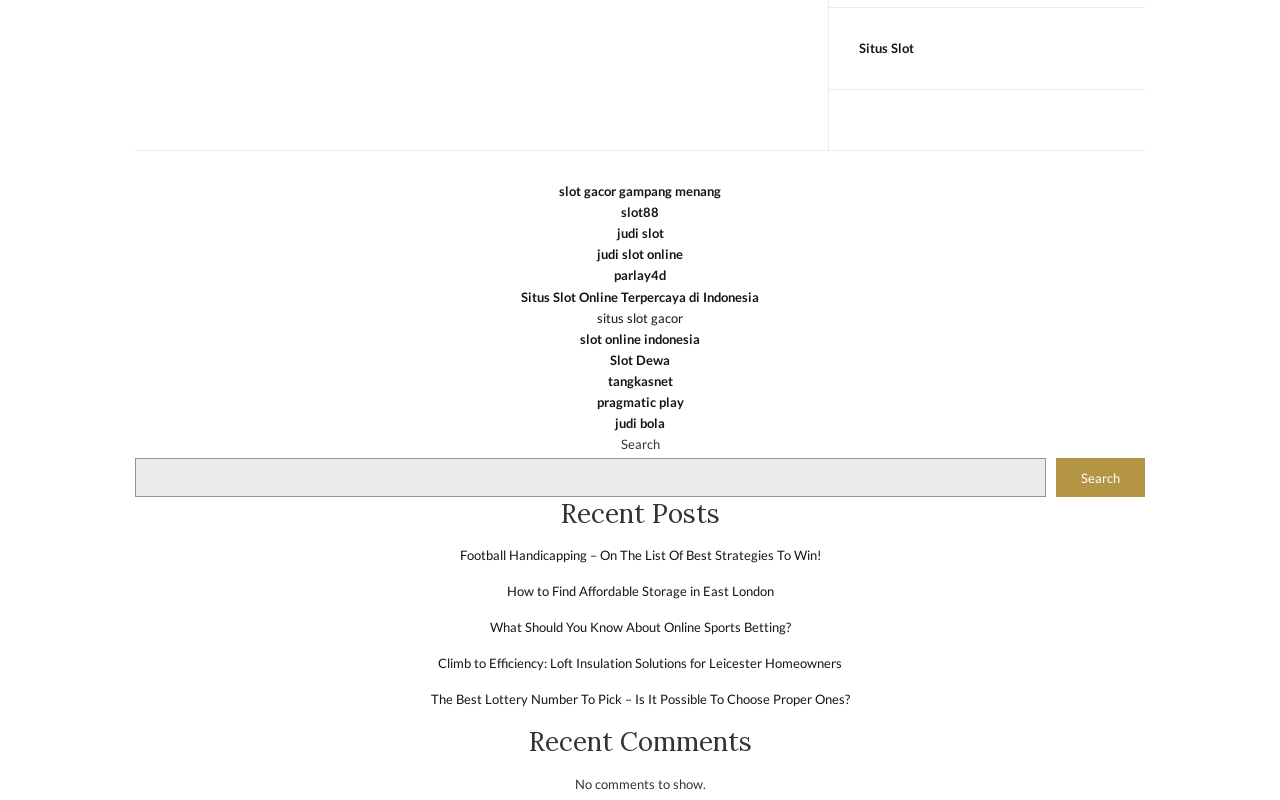Locate the bounding box coordinates of the element that needs to be clicked to carry out the instruction: "Visit 'Football Handicapping – On The List Of Best Strategies To Win!' article". The coordinates should be given as four float numbers ranging from 0 to 1, i.e., [left, top, right, bottom].

[0.359, 0.683, 0.641, 0.703]